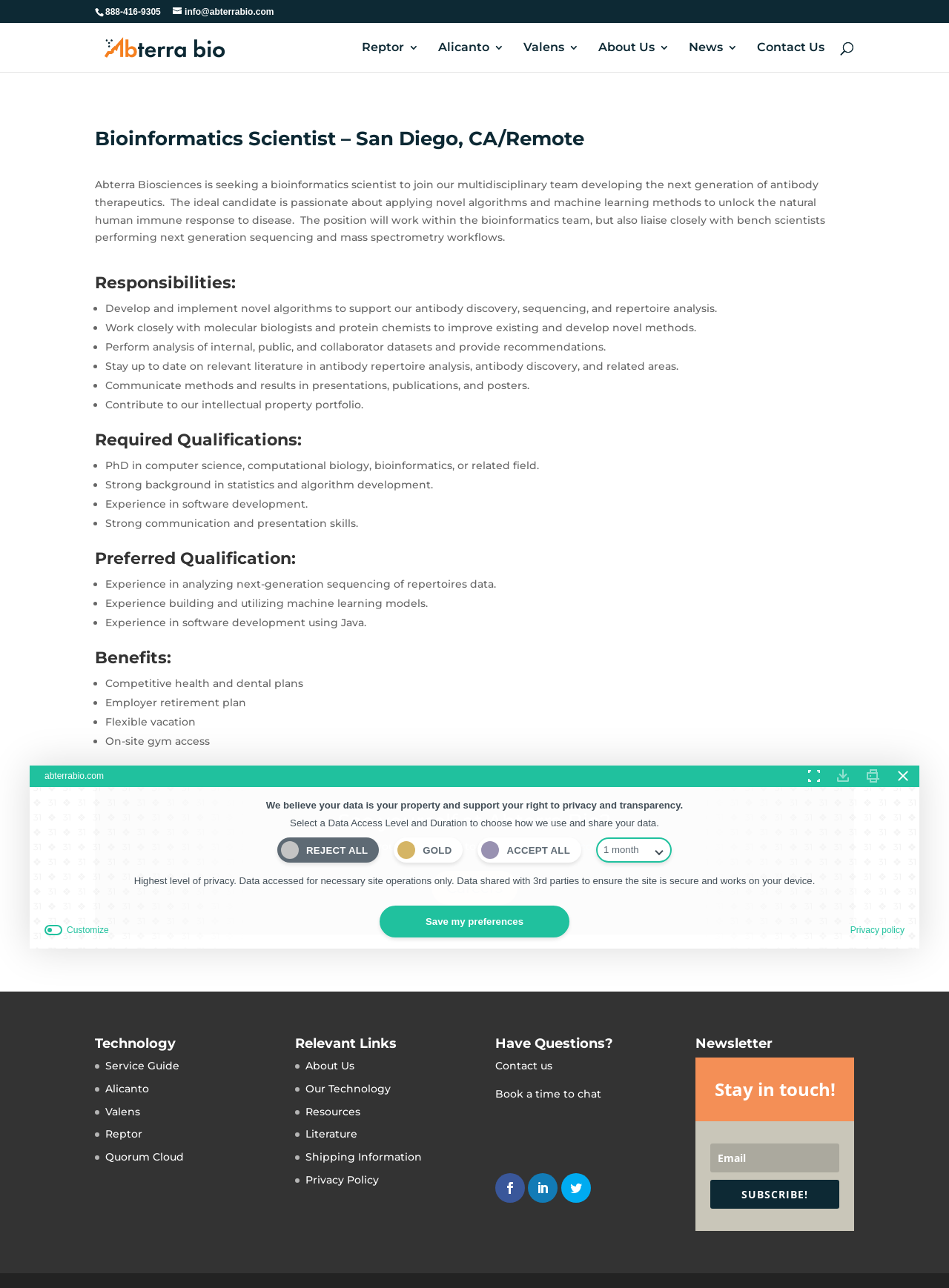Respond with a single word or phrase:
What is the company name?

Abterra Biosciences